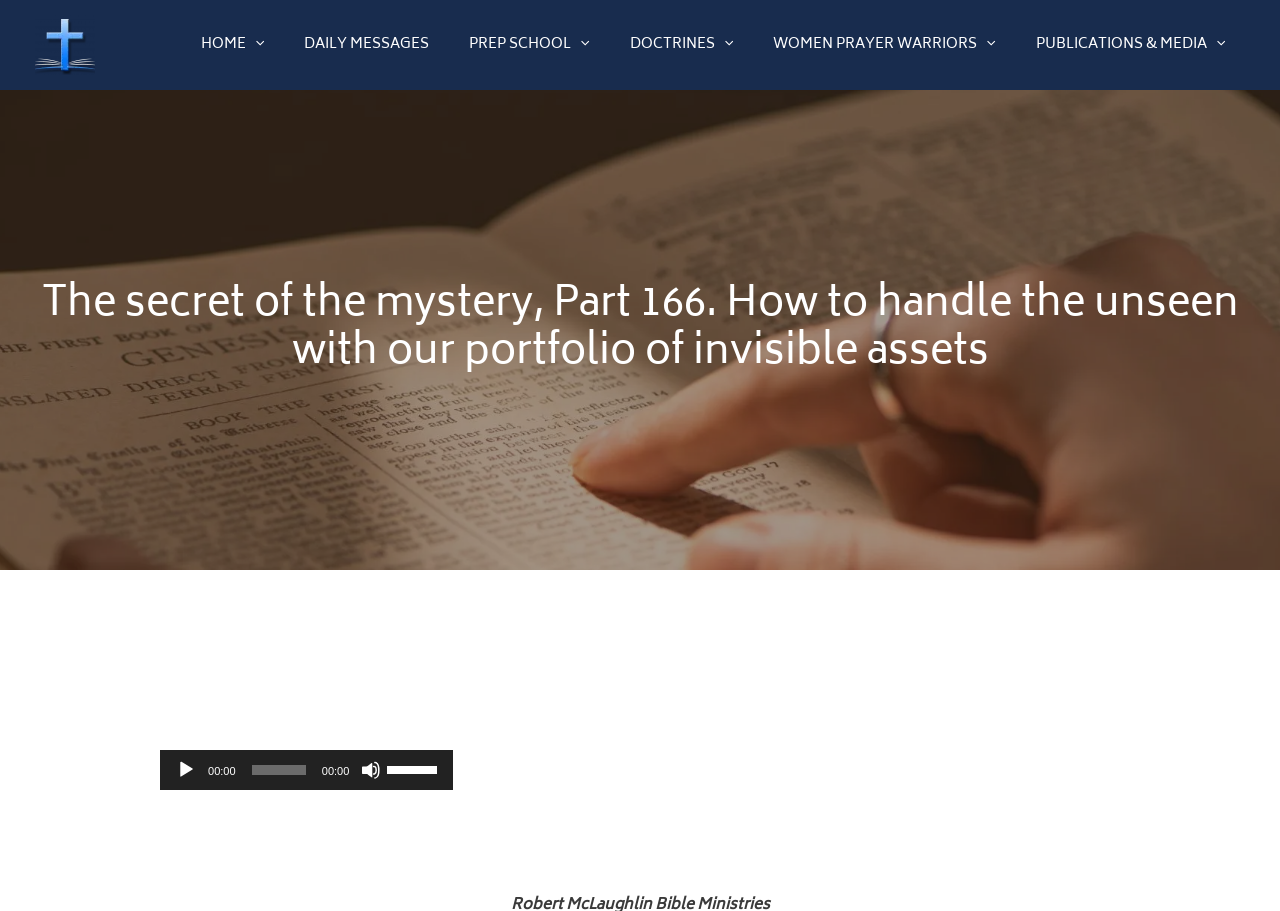Determine the bounding box coordinates of the clickable region to execute the instruction: "Mute the audio". The coordinates should be four float numbers between 0 and 1, denoted as [left, top, right, bottom].

[0.282, 0.834, 0.298, 0.856]